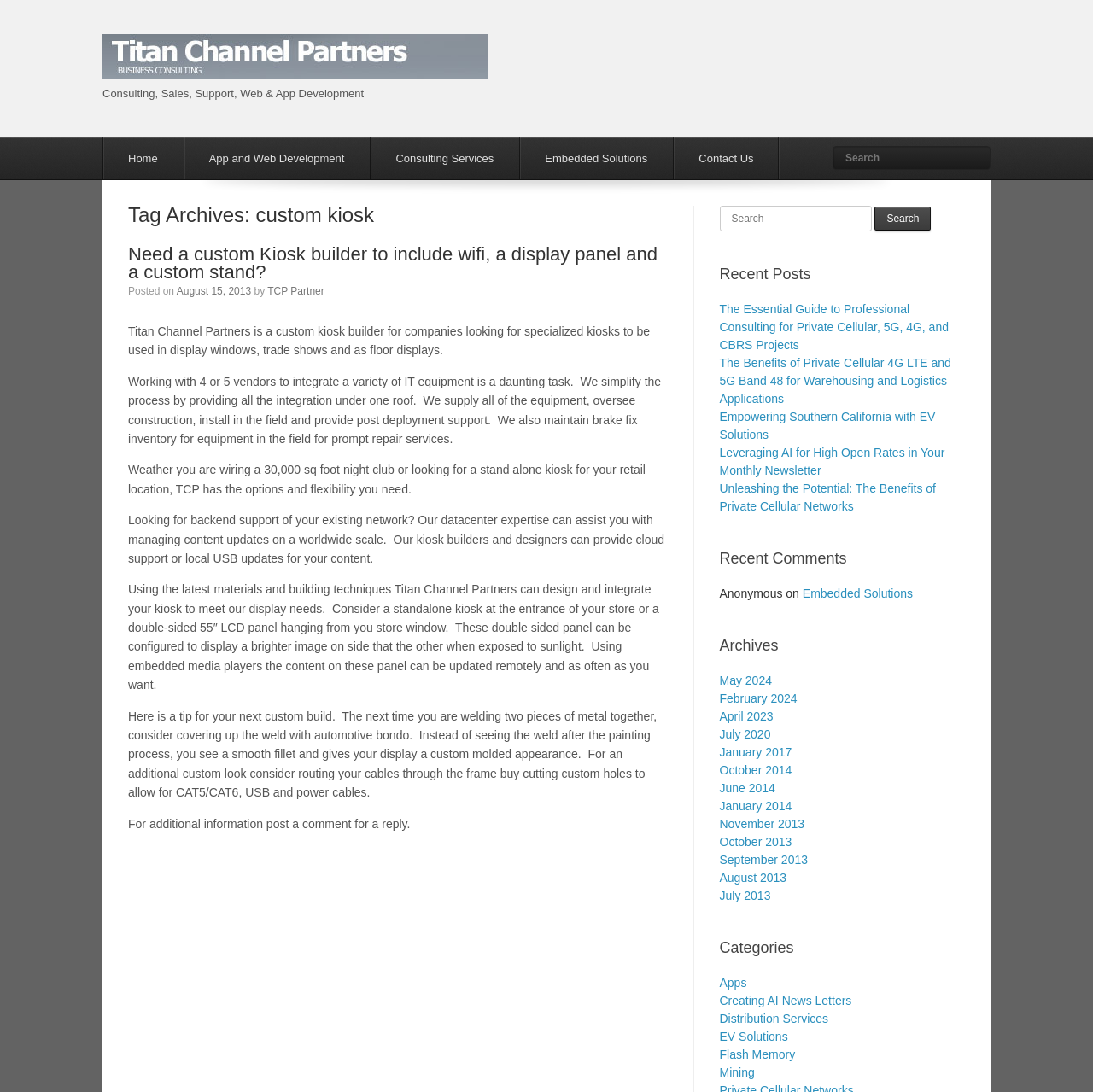What services does Titan Channel Partners provide?
Look at the screenshot and respond with one word or a short phrase.

Consulting, Sales, Support, Web & App Development